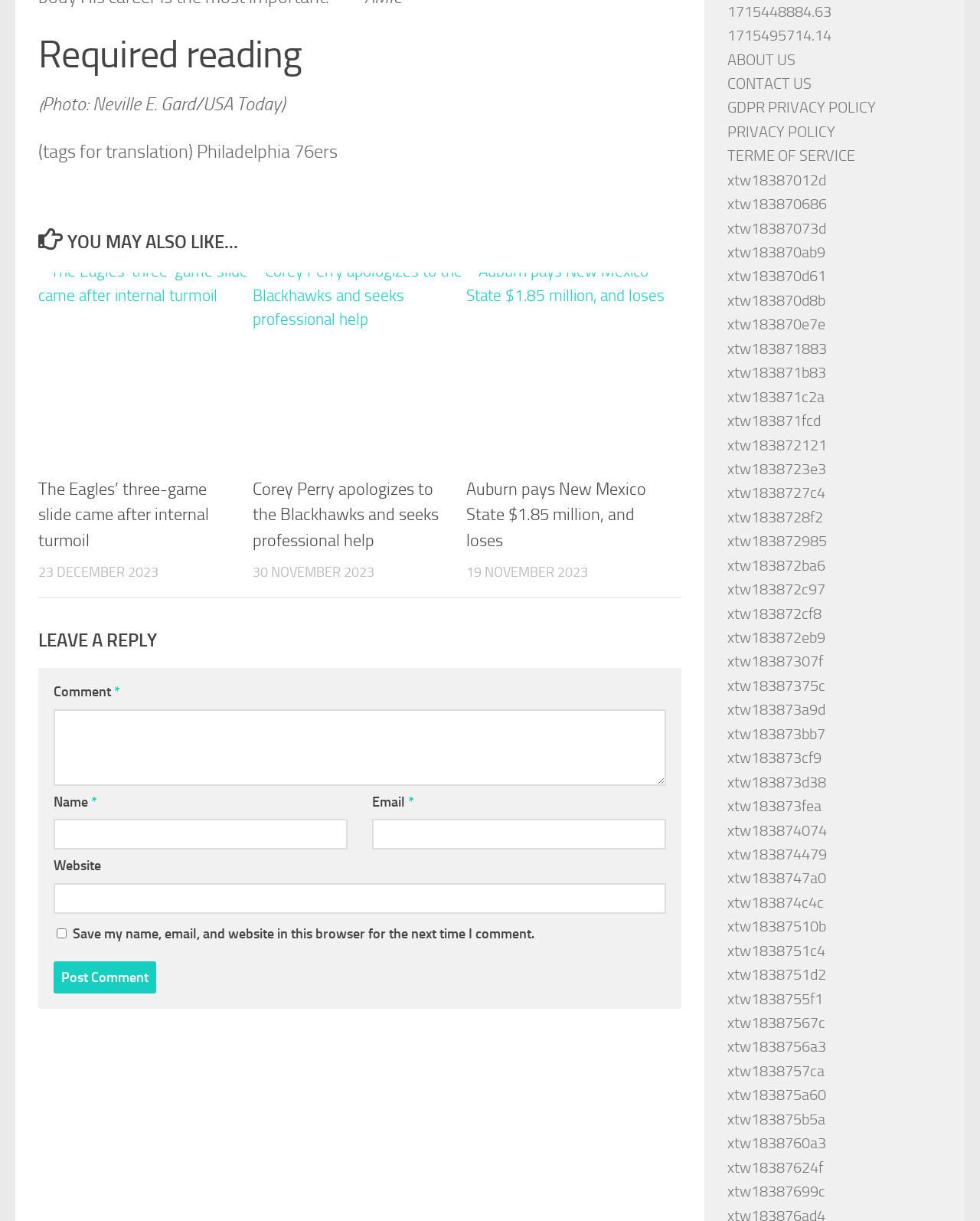Find the bounding box coordinates for the element that must be clicked to complete the instruction: "Enter your comment in the 'Comment' field". The coordinates should be four float numbers between 0 and 1, indicated as [left, top, right, bottom].

[0.055, 0.581, 0.68, 0.644]